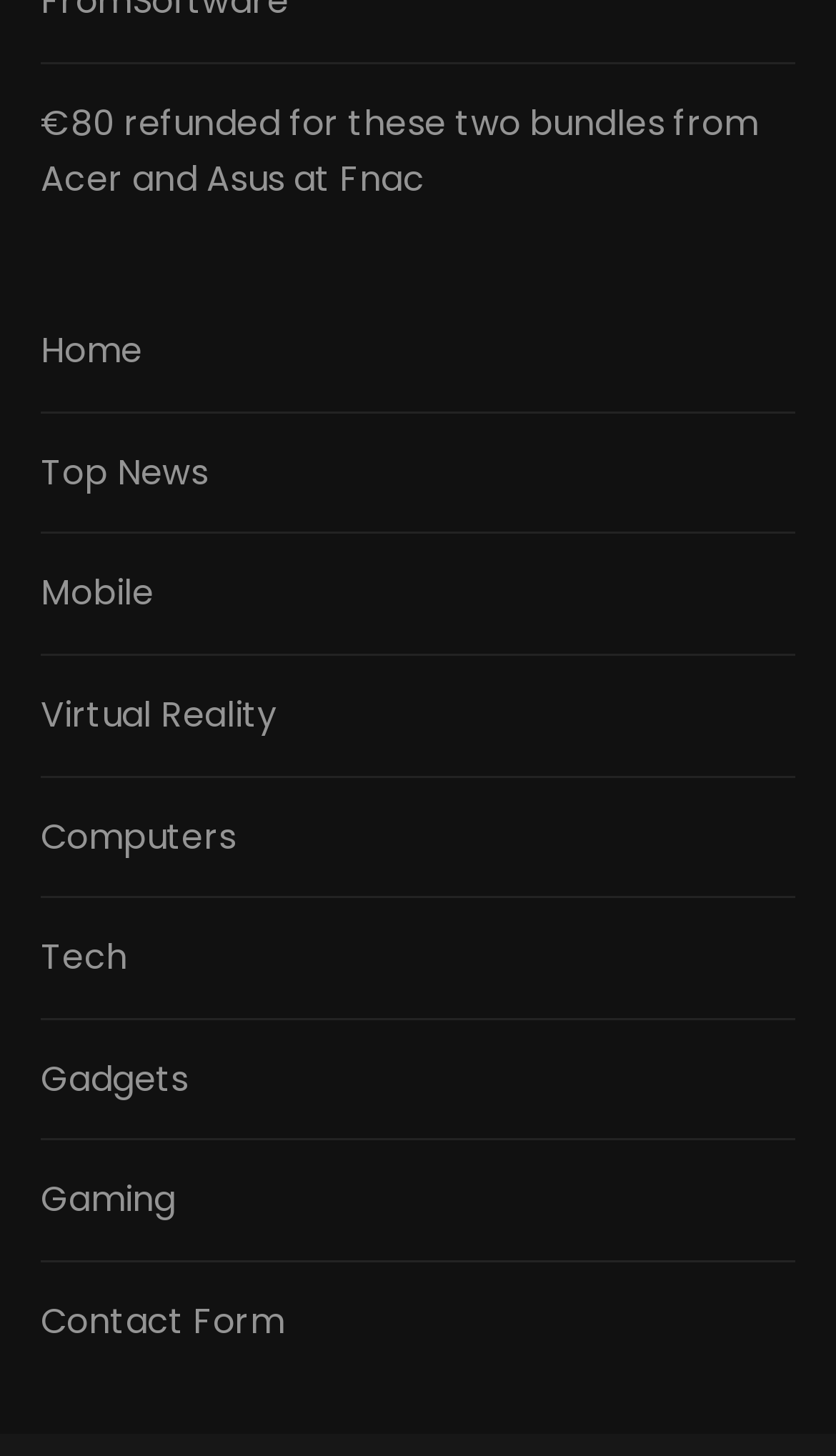Please locate the bounding box coordinates of the element's region that needs to be clicked to follow the instruction: "contact us through the 'Contact Form'". The bounding box coordinates should be provided as four float numbers between 0 and 1, i.e., [left, top, right, bottom].

[0.048, 0.867, 0.952, 0.927]